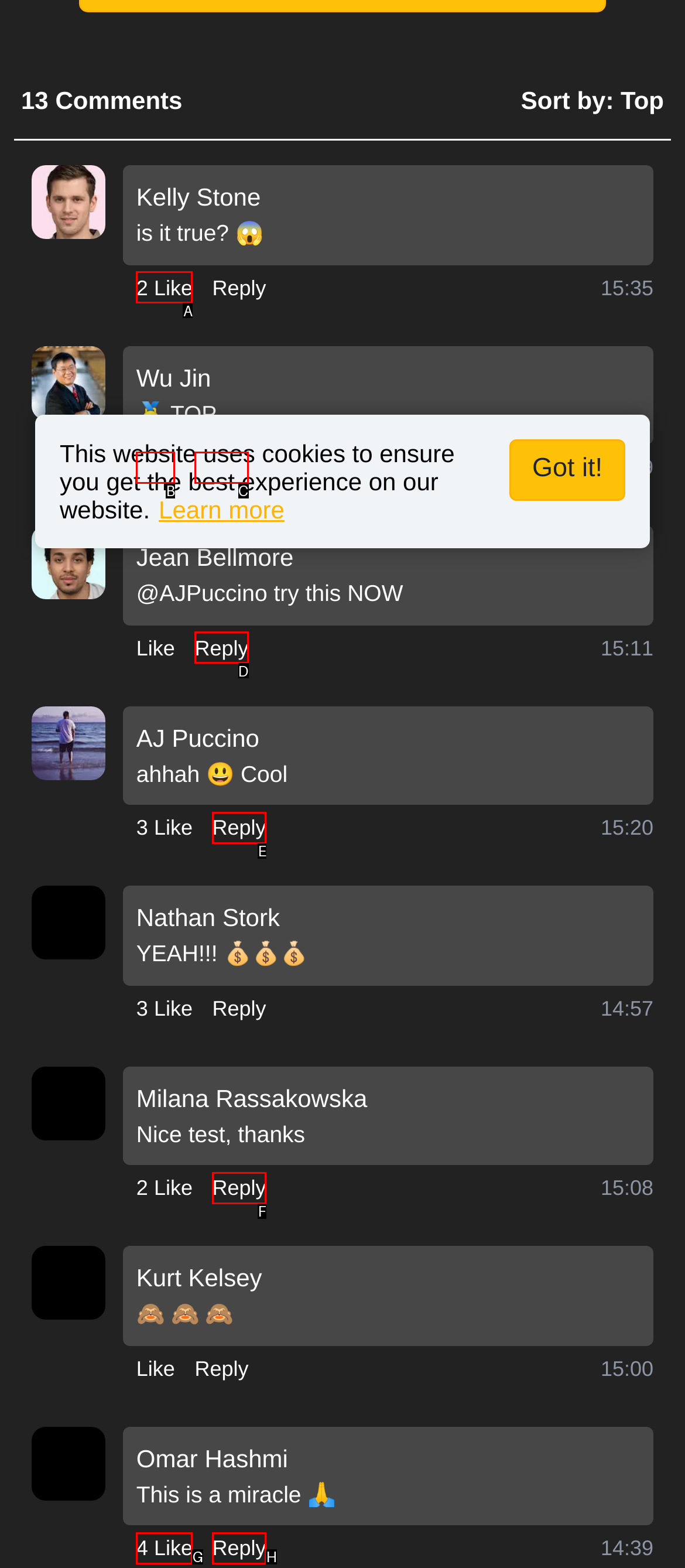Based on the element description: 4 Like, choose the best matching option. Provide the letter of the option directly.

G